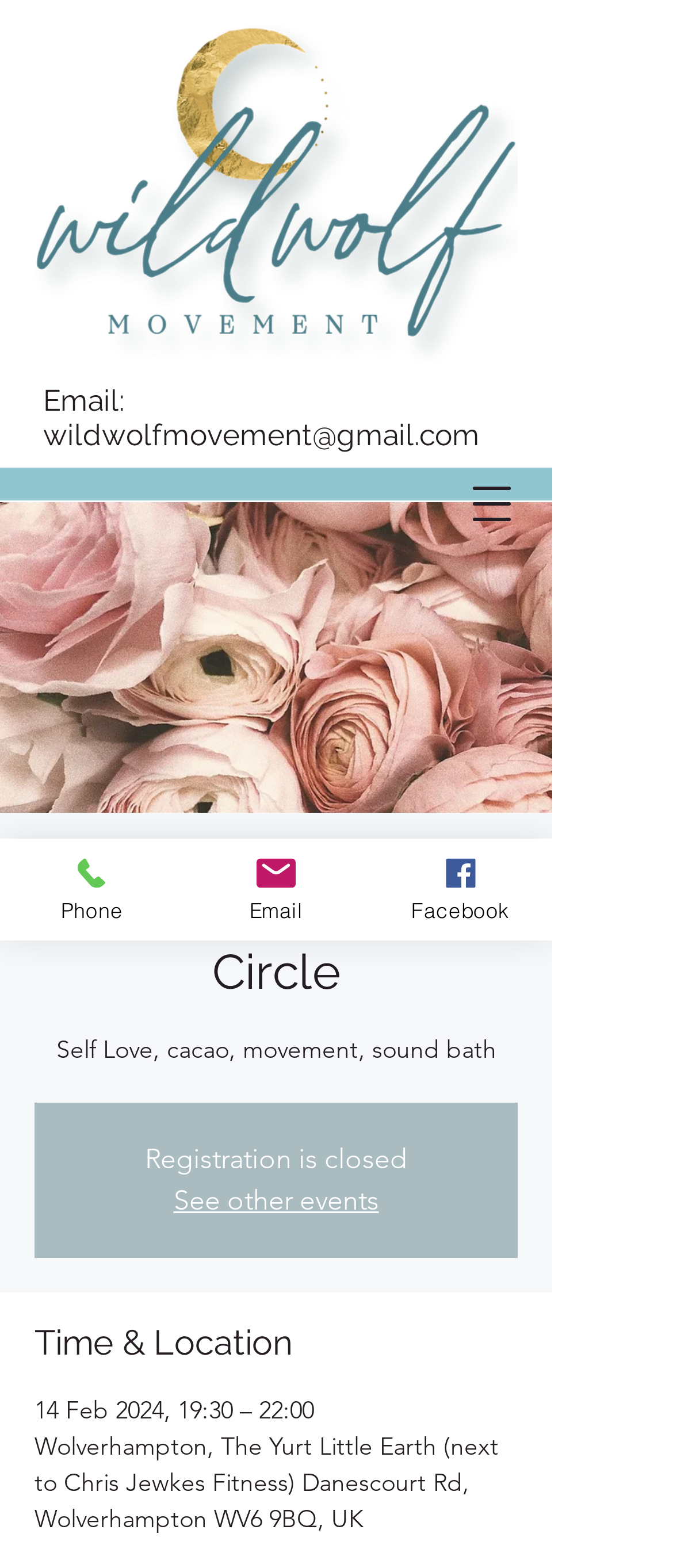Respond with a single word or phrase to the following question:
What is the location of the event?

Wolverhampton, The Yurt Little Earth